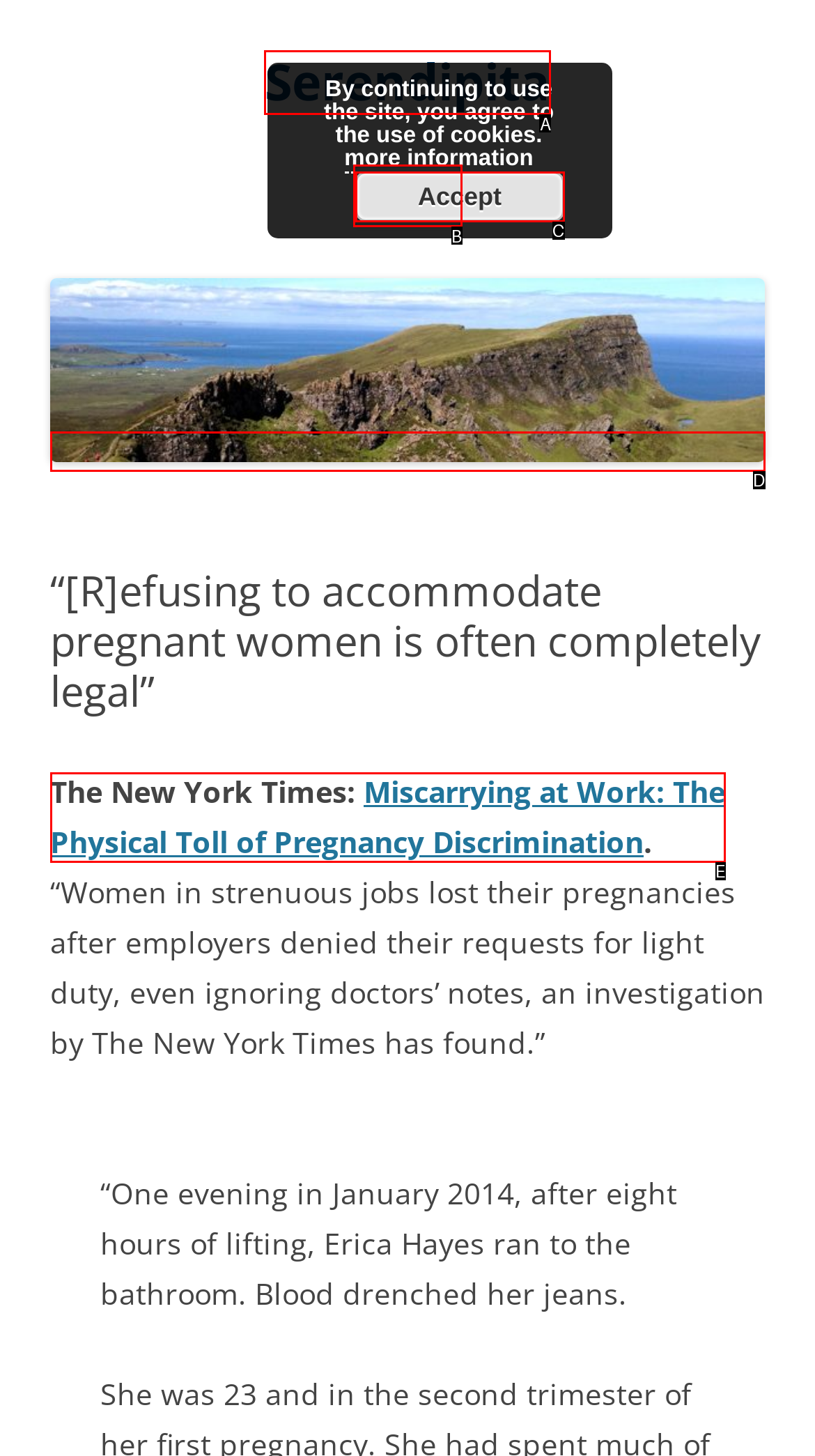Identify the matching UI element based on the description: Serendipita
Reply with the letter from the available choices.

A